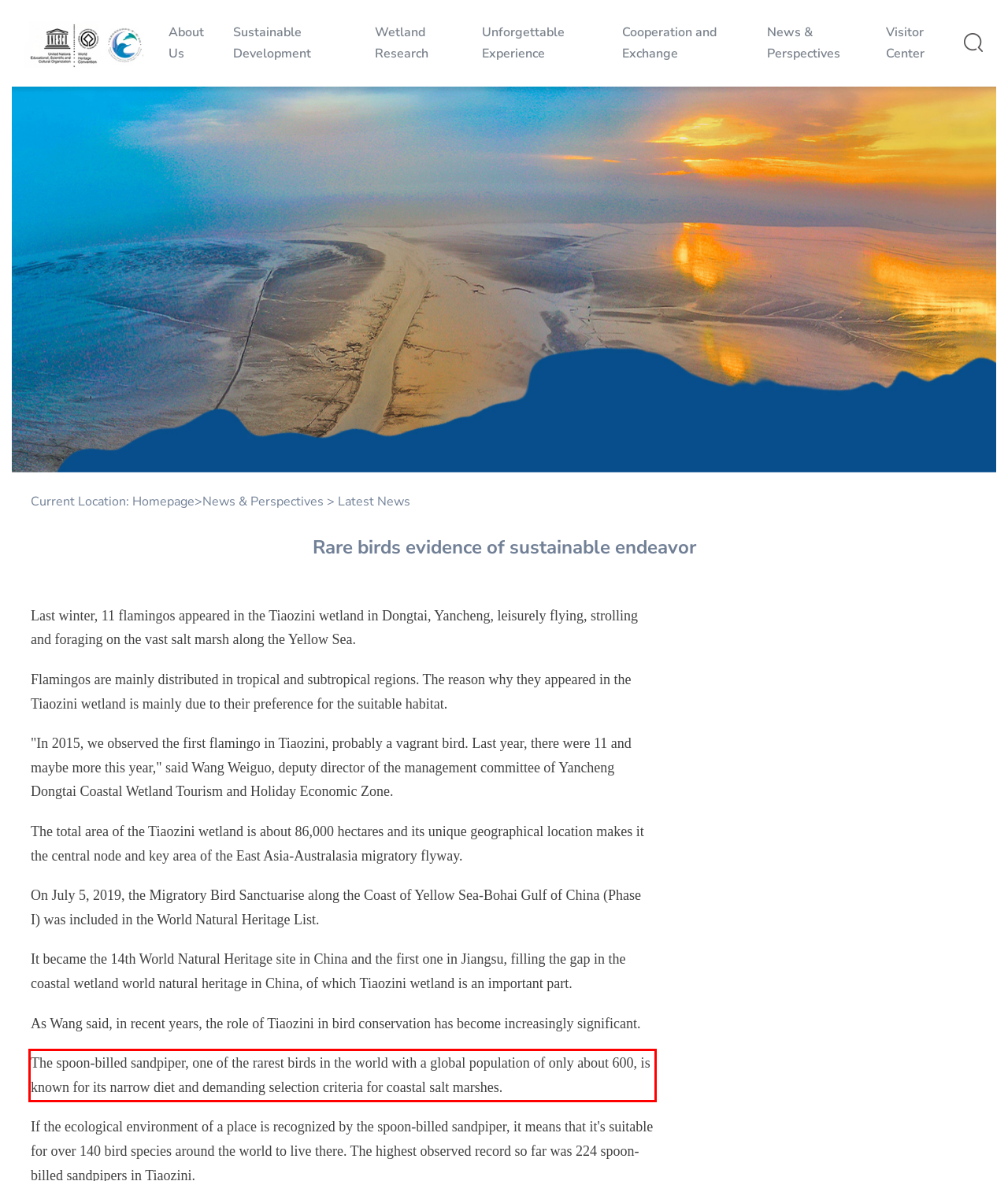Identify and transcribe the text content enclosed by the red bounding box in the given screenshot.

The spoon-billed sandpiper, one of the rarest birds in the world with a global population of only about 600, is known for its narrow diet and demanding selection criteria for coastal salt marshes.